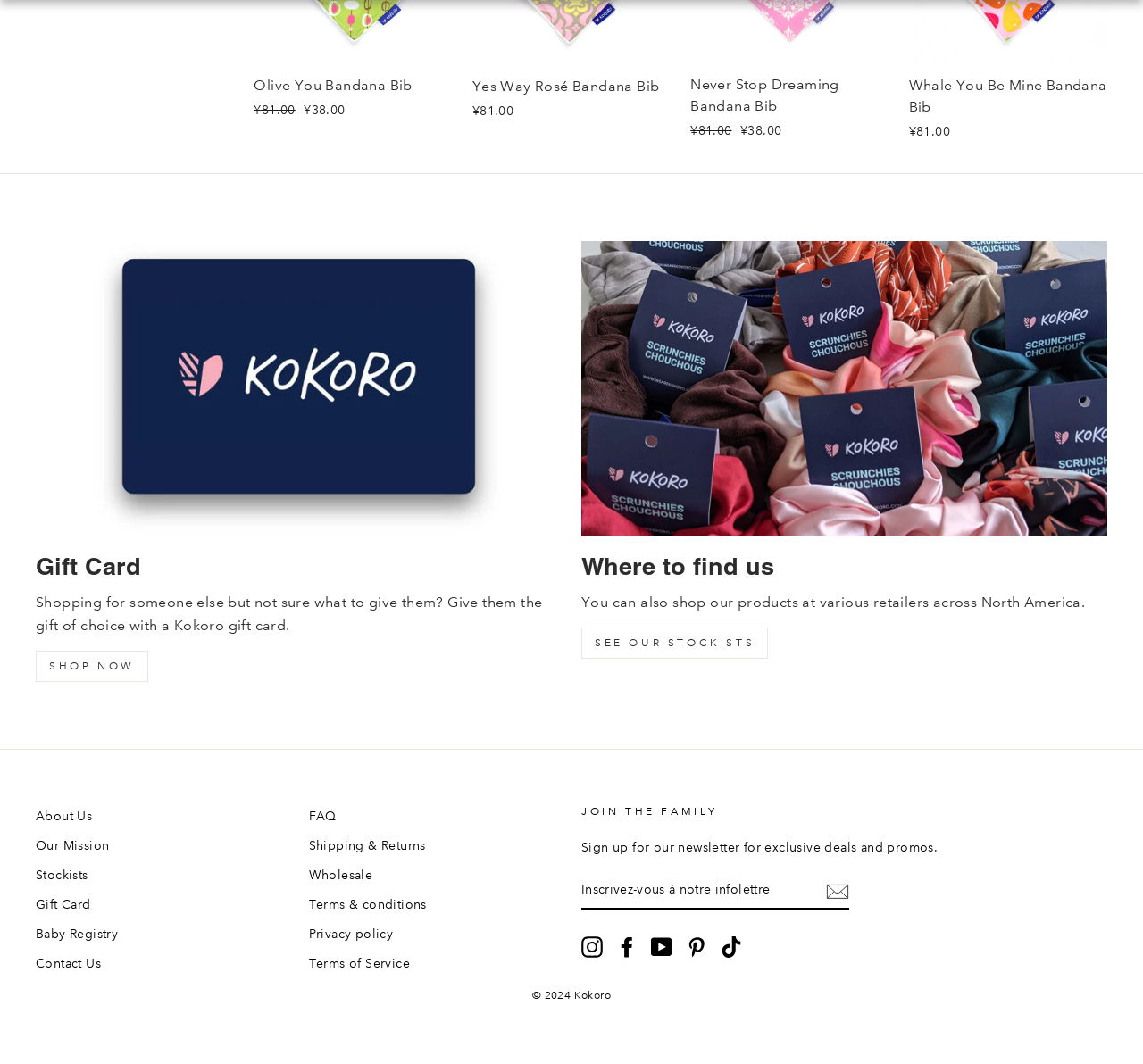Given the description: "Shipping & Returns", determine the bounding box coordinates of the UI element. The coordinates should be formatted as four float numbers between 0 and 1, [left, top, right, bottom].

[0.27, 0.782, 0.372, 0.807]